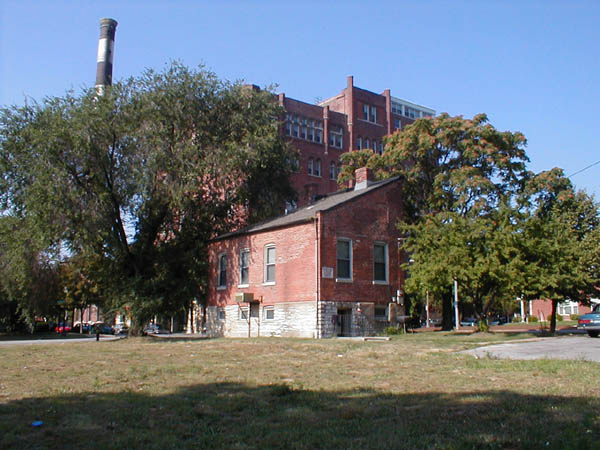What is the purpose of the taller structure in the background?
Answer the question with as much detail as possible.

The caption implies that the taller structure in the background is 'likely part of the brewery complex', indicating its industrial function.